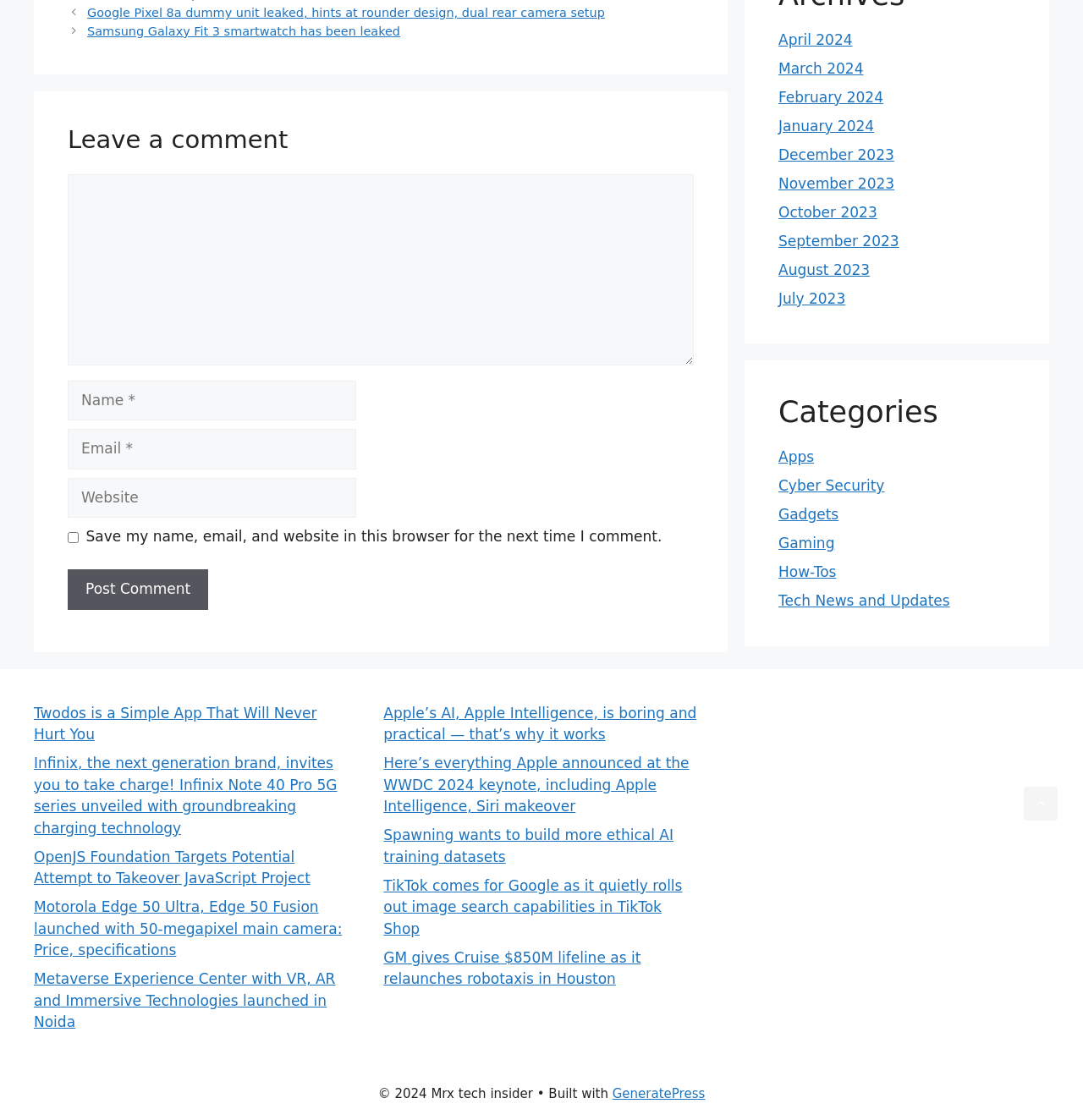What is the theme of the articles listed on the webpage?
Refer to the screenshot and answer in one word or phrase.

Technology